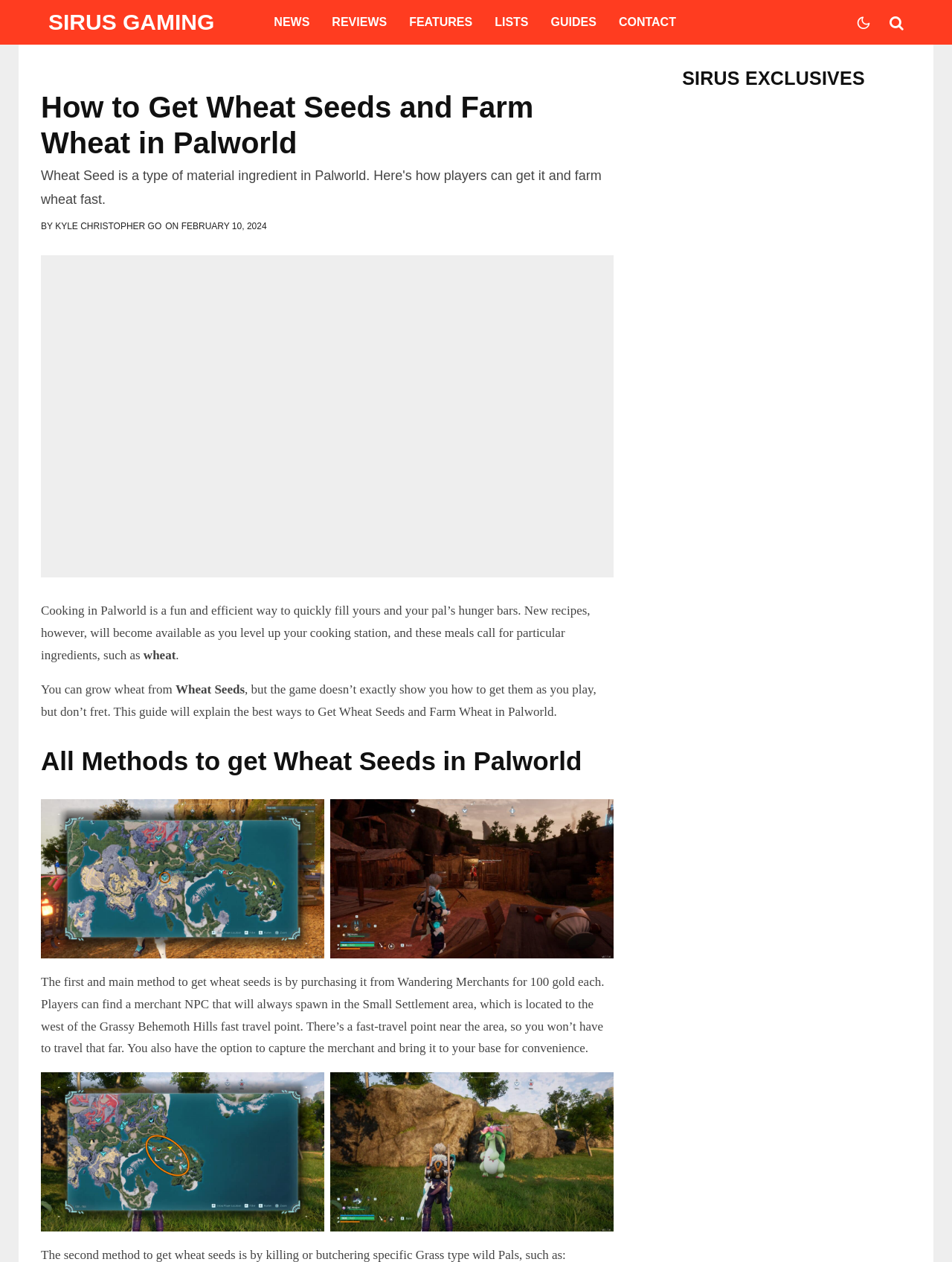Please give the bounding box coordinates of the area that should be clicked to fulfill the following instruction: "Read the article about 'How to Get Wheat Seeds and Farm Wheat in Palworld'". The coordinates should be in the format of four float numbers from 0 to 1, i.e., [left, top, right, bottom].

[0.043, 0.478, 0.62, 0.525]